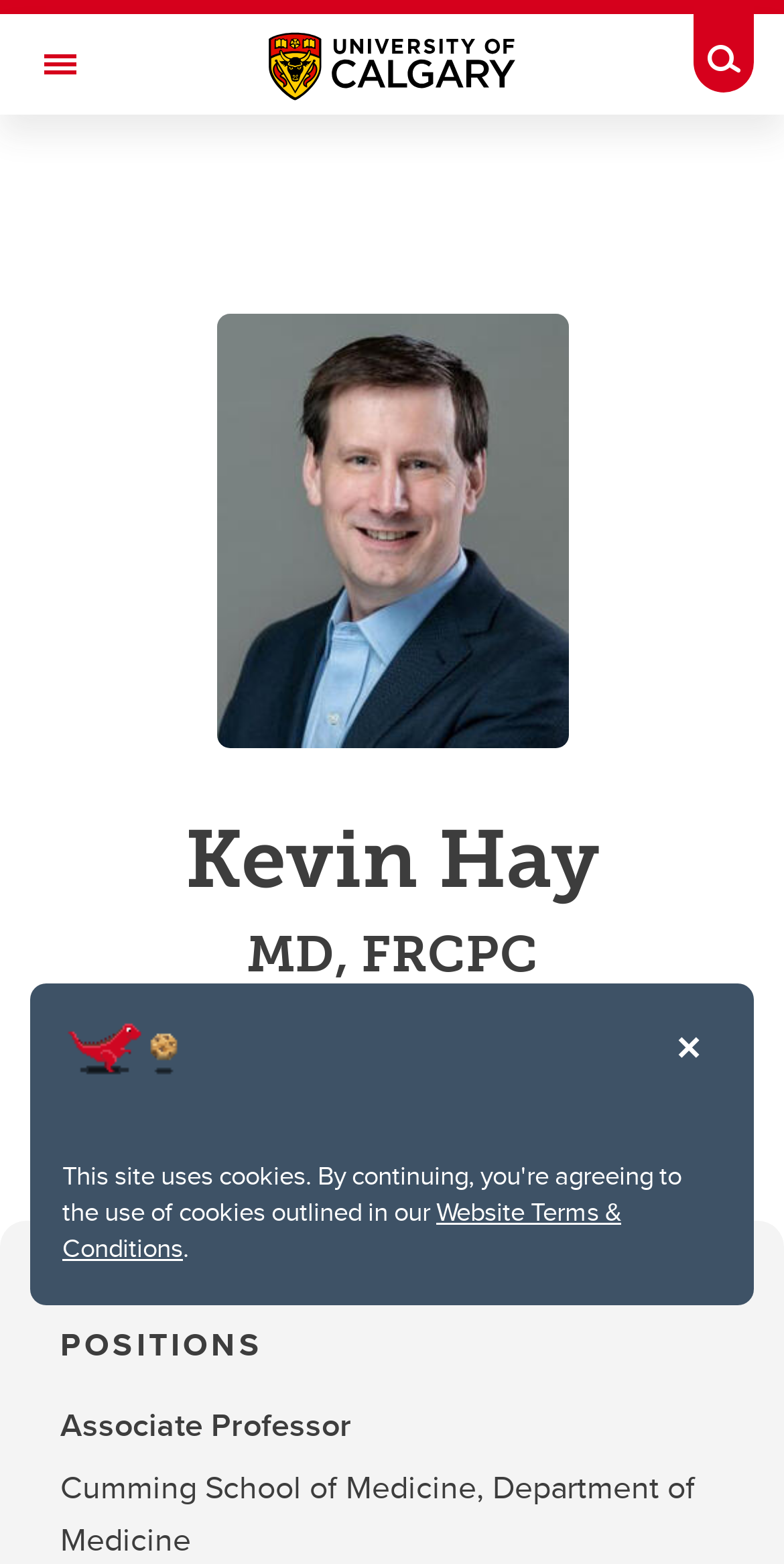Utilize the details in the image to thoroughly answer the following question: What is the degree of the person profiled?

The degree of the person profiled can be found in the StaticText element with the text 'MD, FRCPC' located below the person's name.